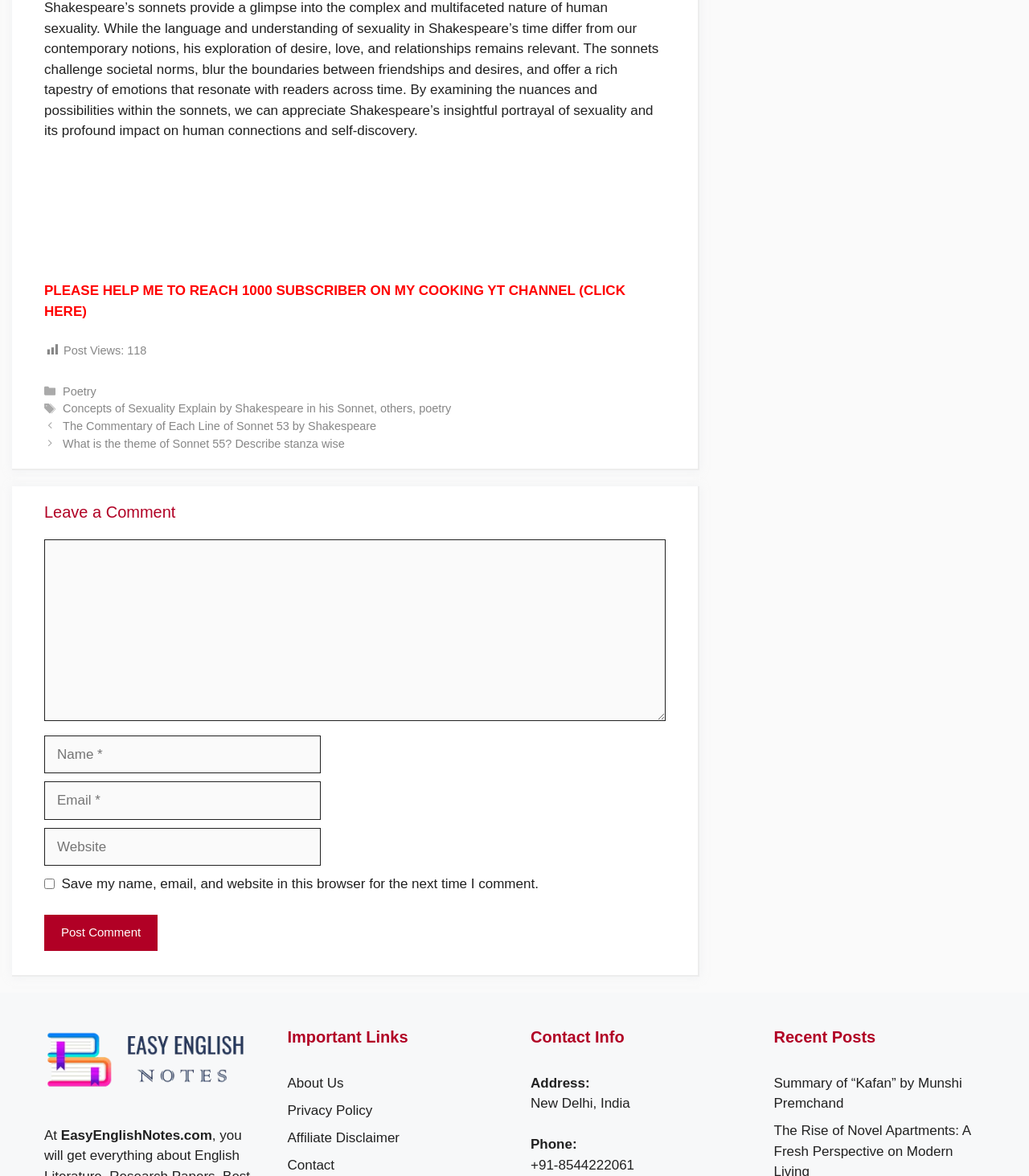What is the phone number listed on the webpage?
Please look at the screenshot and answer in one word or a short phrase.

+91-8544222061